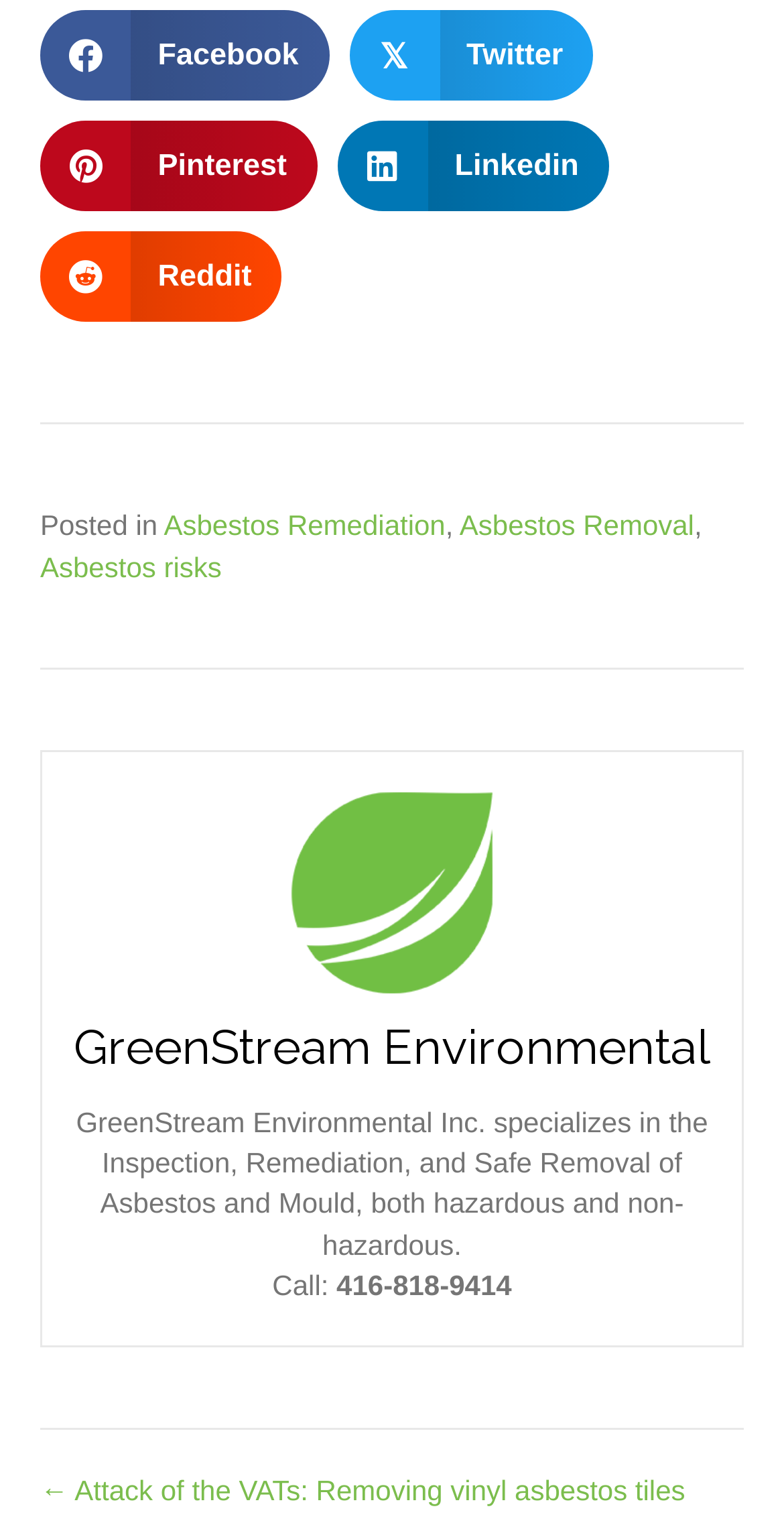What is the topic of the previous post?
Answer the question with a detailed explanation, including all necessary information.

The webpage has a link to the previous post, which is titled 'Attack of the VATs: Removing vinyl asbestos tiles'. This link is located at the bottom of the webpage.